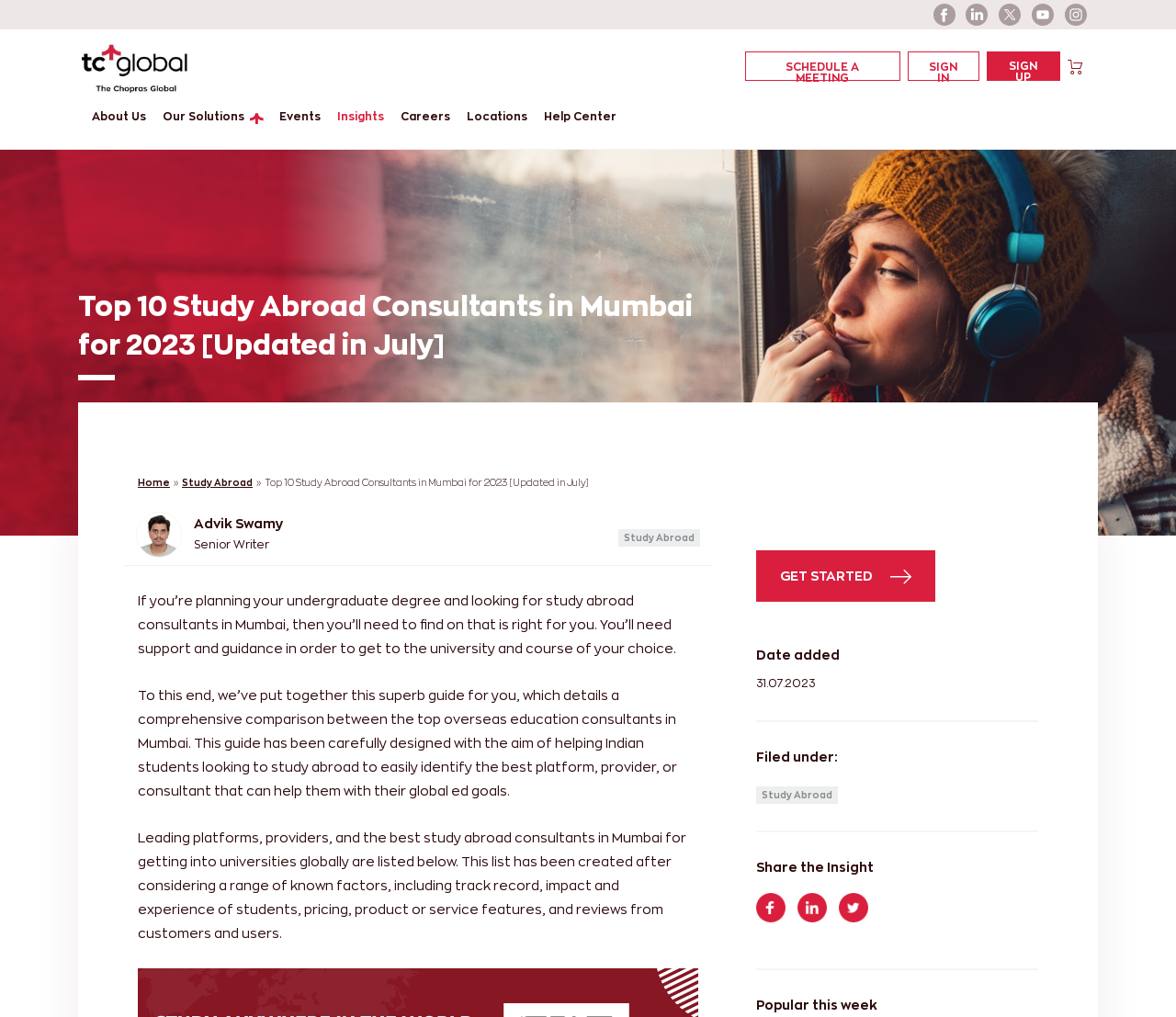How many links are there in the top navigation bar?
Based on the image, answer the question with as much detail as possible.

I counted the links in the top navigation bar starting from 'About Us' at coordinates [0.078, 0.092, 0.124, 0.137] to 'Help Center' at coordinates [0.463, 0.092, 0.524, 0.137] and found a total of 7 links.